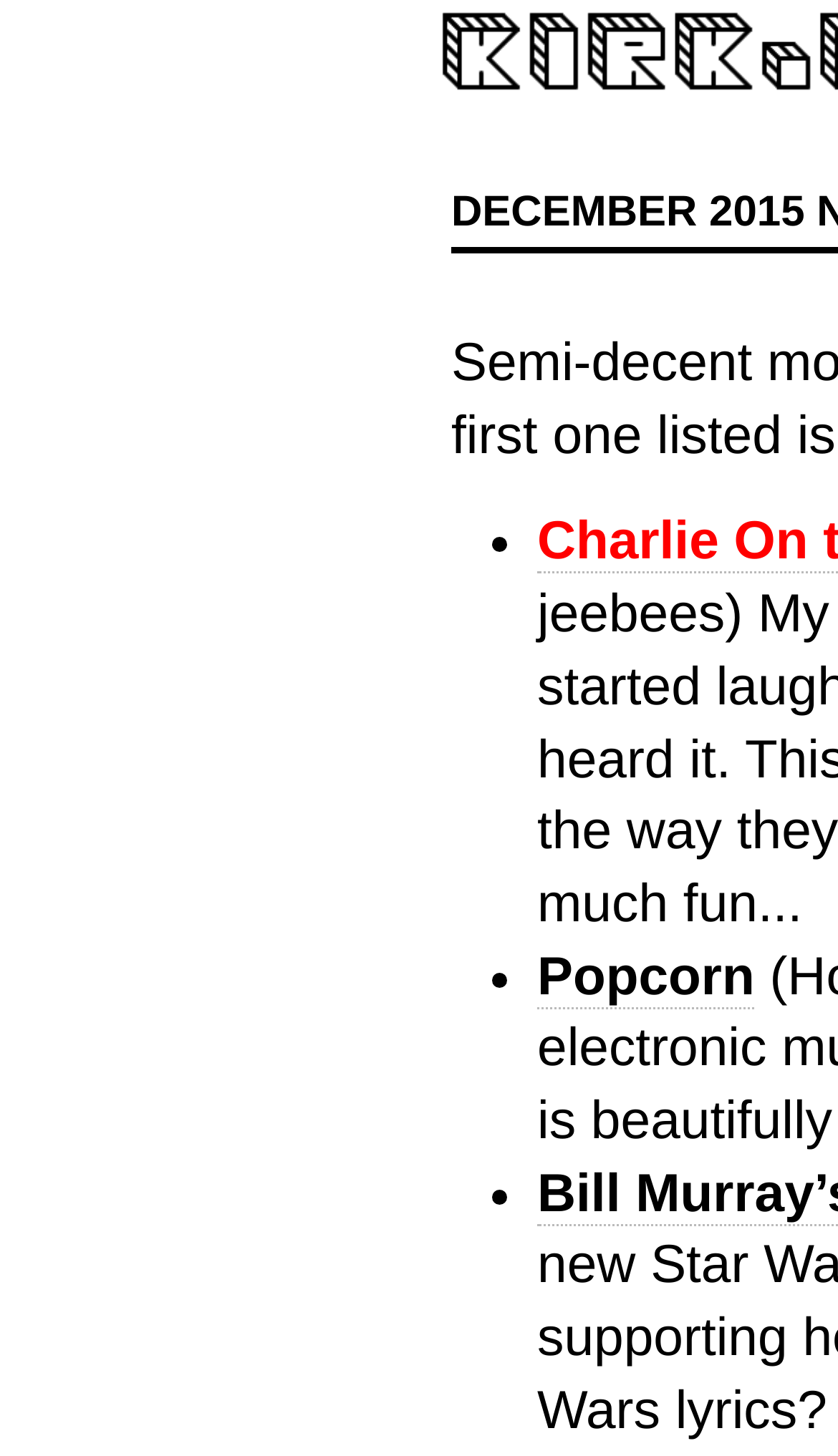Provide the bounding box coordinates of the UI element this sentence describes: "Popcorn".

[0.641, 0.65, 0.901, 0.693]